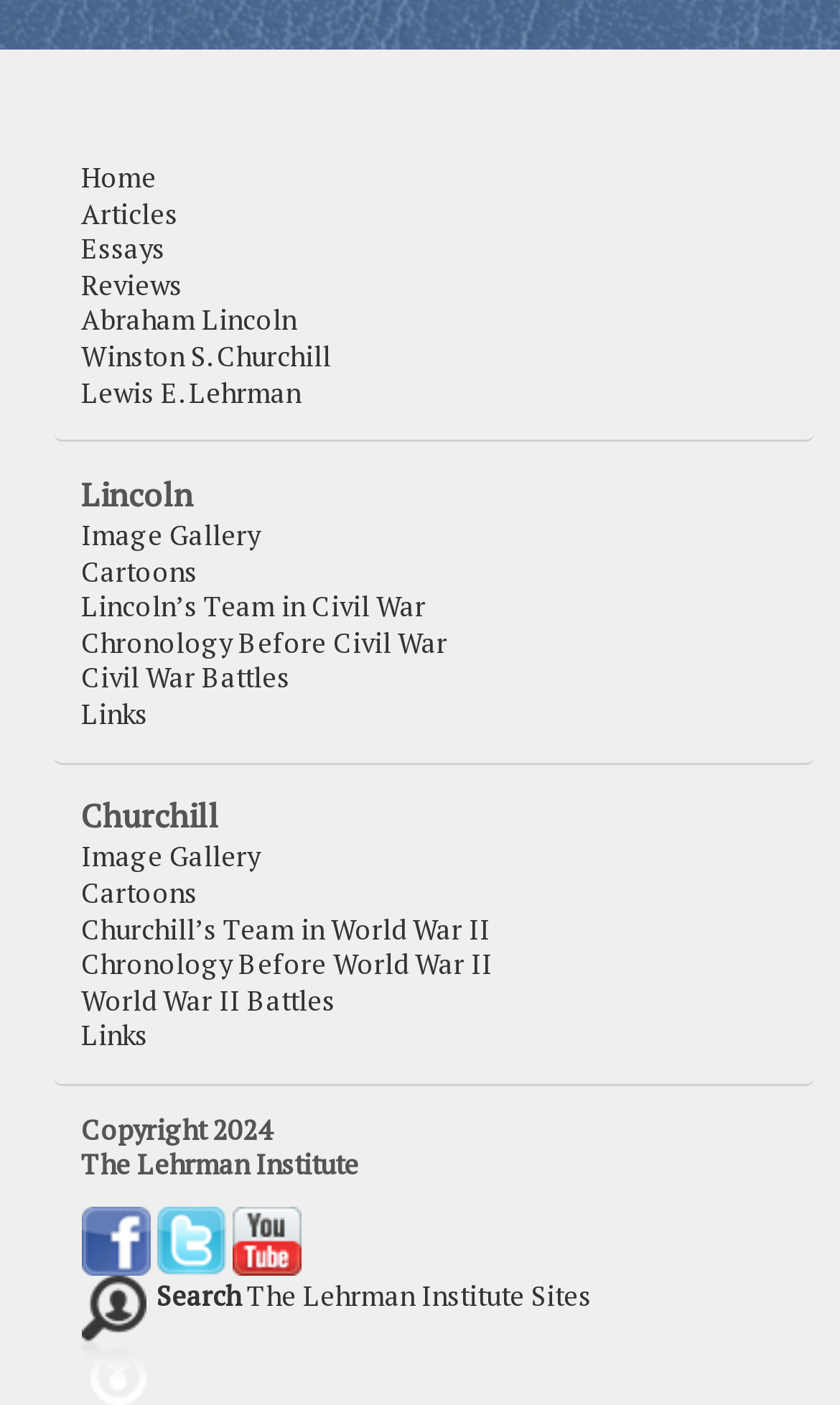Give a one-word or one-phrase response to the question: 
How many image galleries are there?

2